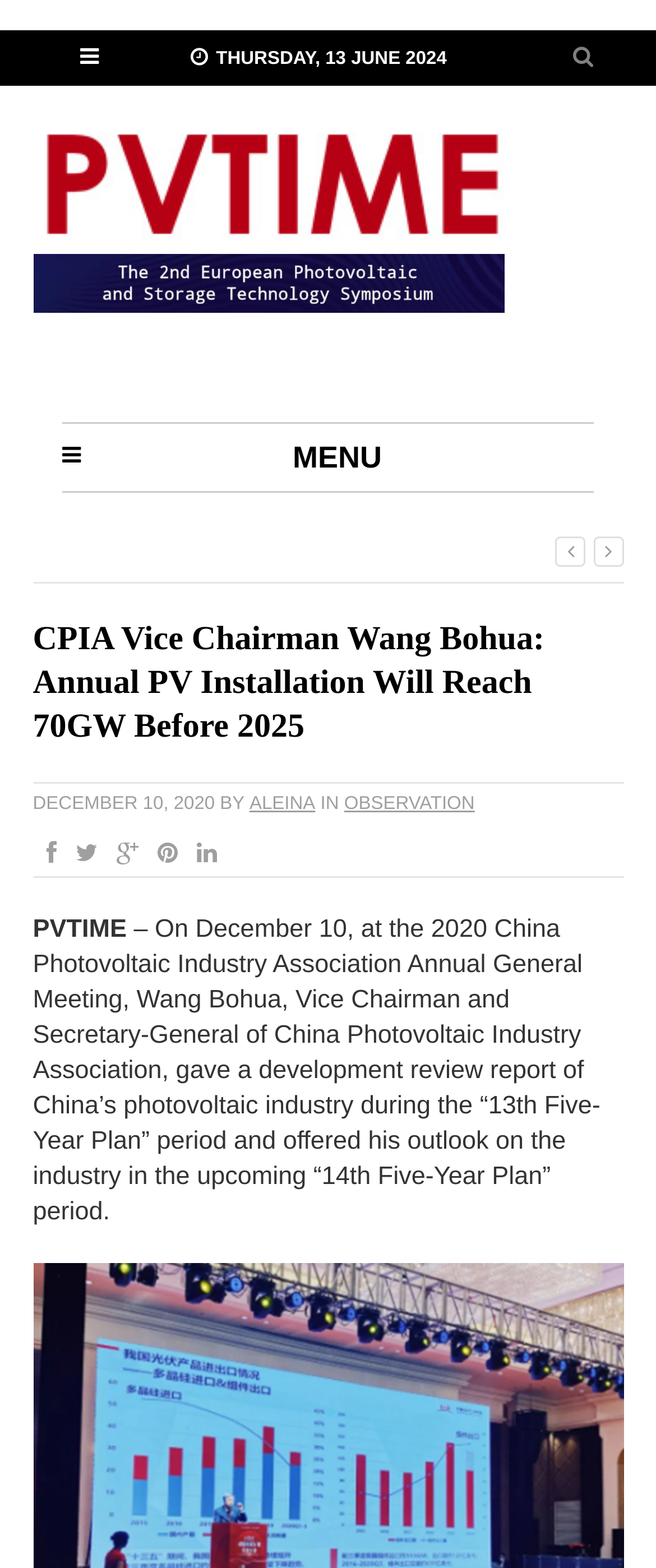Locate the bounding box coordinates of the area where you should click to accomplish the instruction: "Click the PVTIME logo".

[0.05, 0.076, 0.783, 0.157]